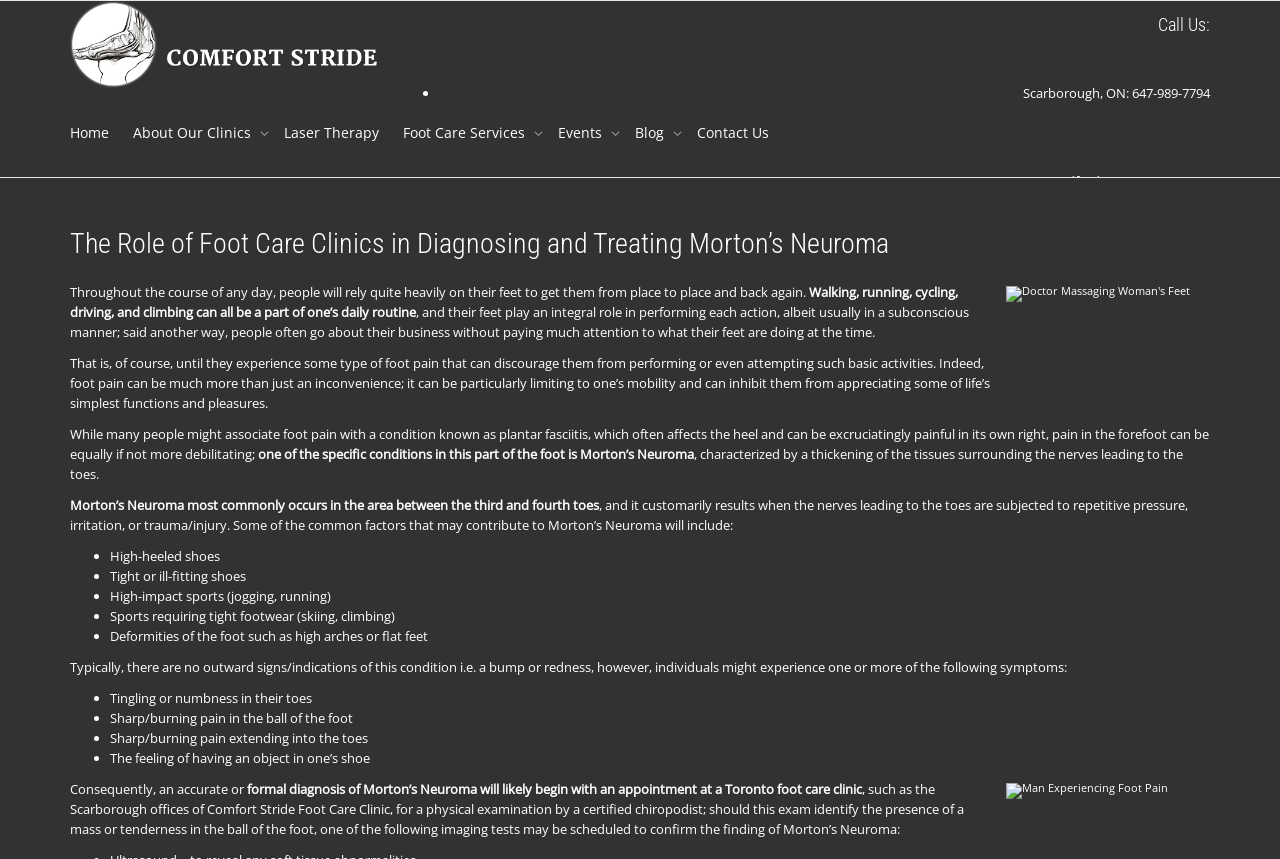Please specify the coordinates of the bounding box for the element that should be clicked to carry out this instruction: "View news about Troubleshooting Amerinet Login Issues". The coordinates must be four float numbers between 0 and 1, formatted as [left, top, right, bottom].

None